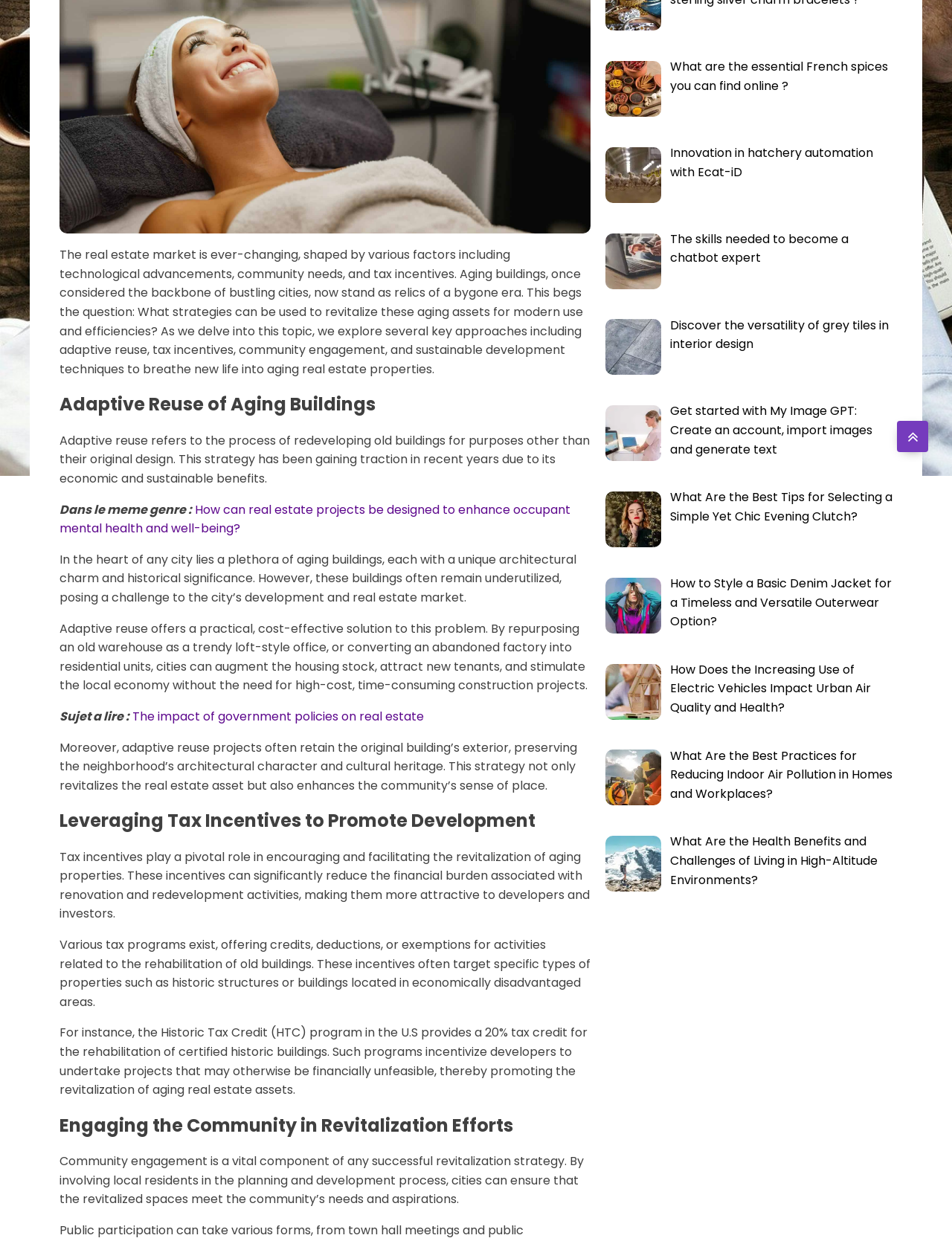From the webpage screenshot, predict the bounding box coordinates (top-left x, top-left y, bottom-right x, bottom-right y) for the UI element described here: Subscribe for future ones

None